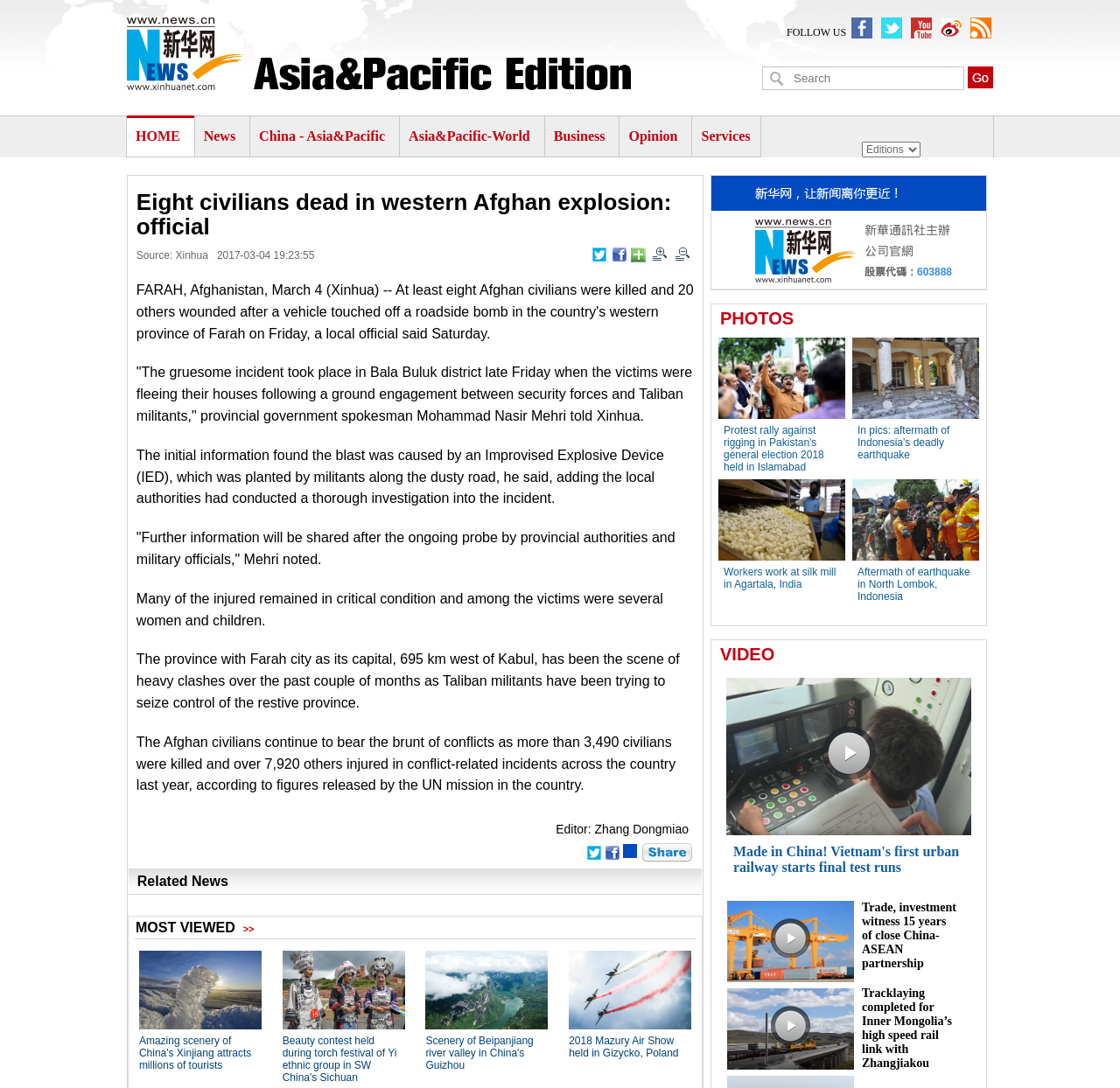What is the date of the news article?
Refer to the image and provide a thorough answer to the question.

I found the date of the news article by looking at the text '2017-03-04 19:23:55' which is located near the top of the article content.